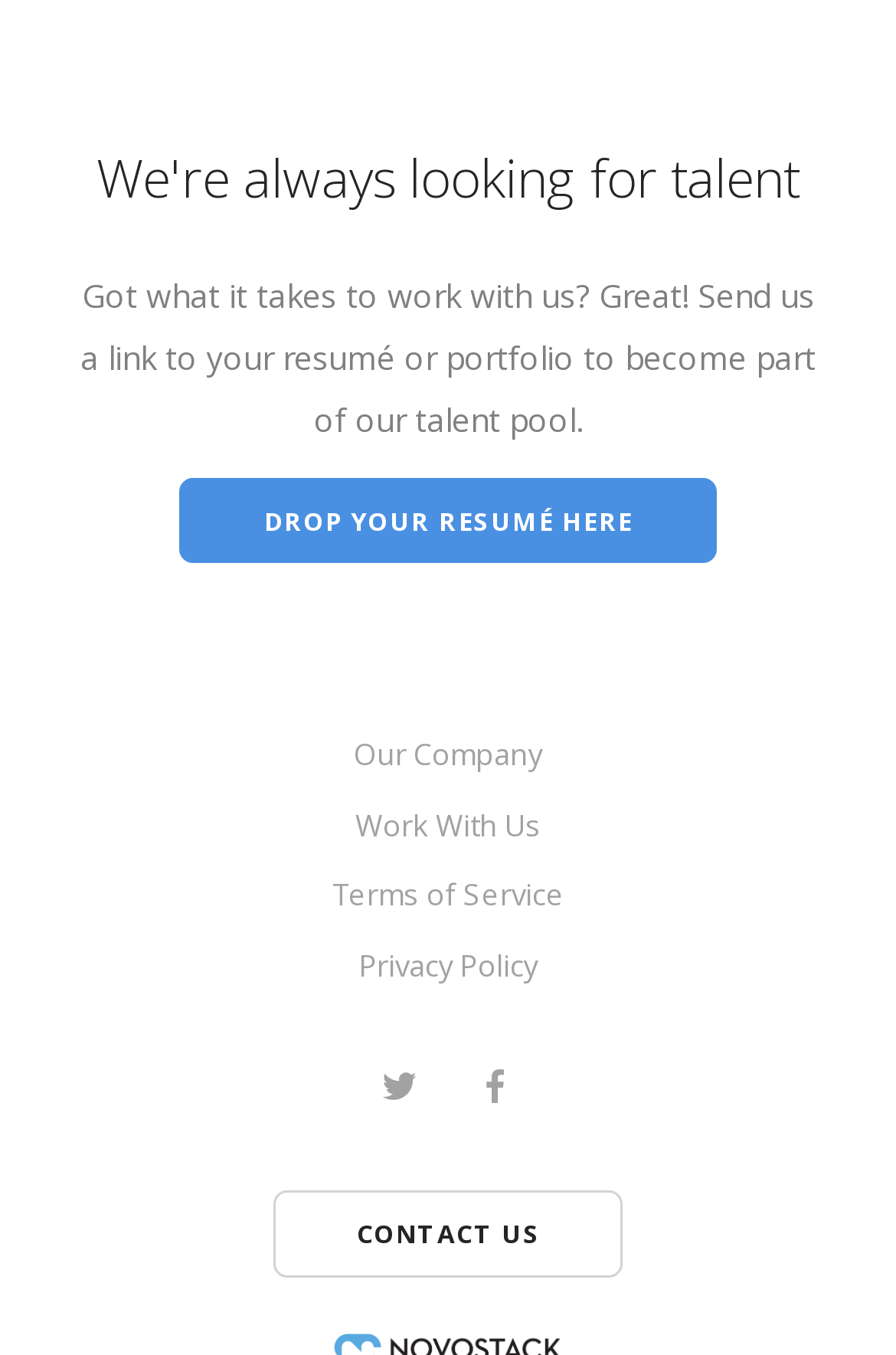Provide the bounding box for the UI element matching this description: "Drop your resumé here".

[0.201, 0.352, 0.799, 0.416]